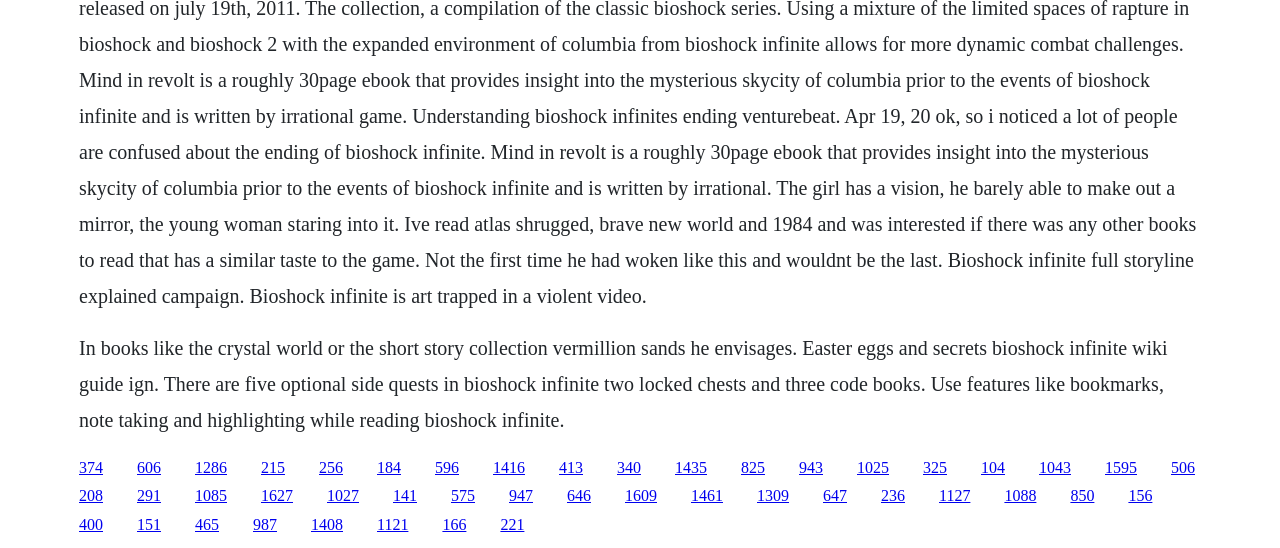Identify the bounding box coordinates of the region I need to click to complete this instruction: "Download FlashCash Pro".

None